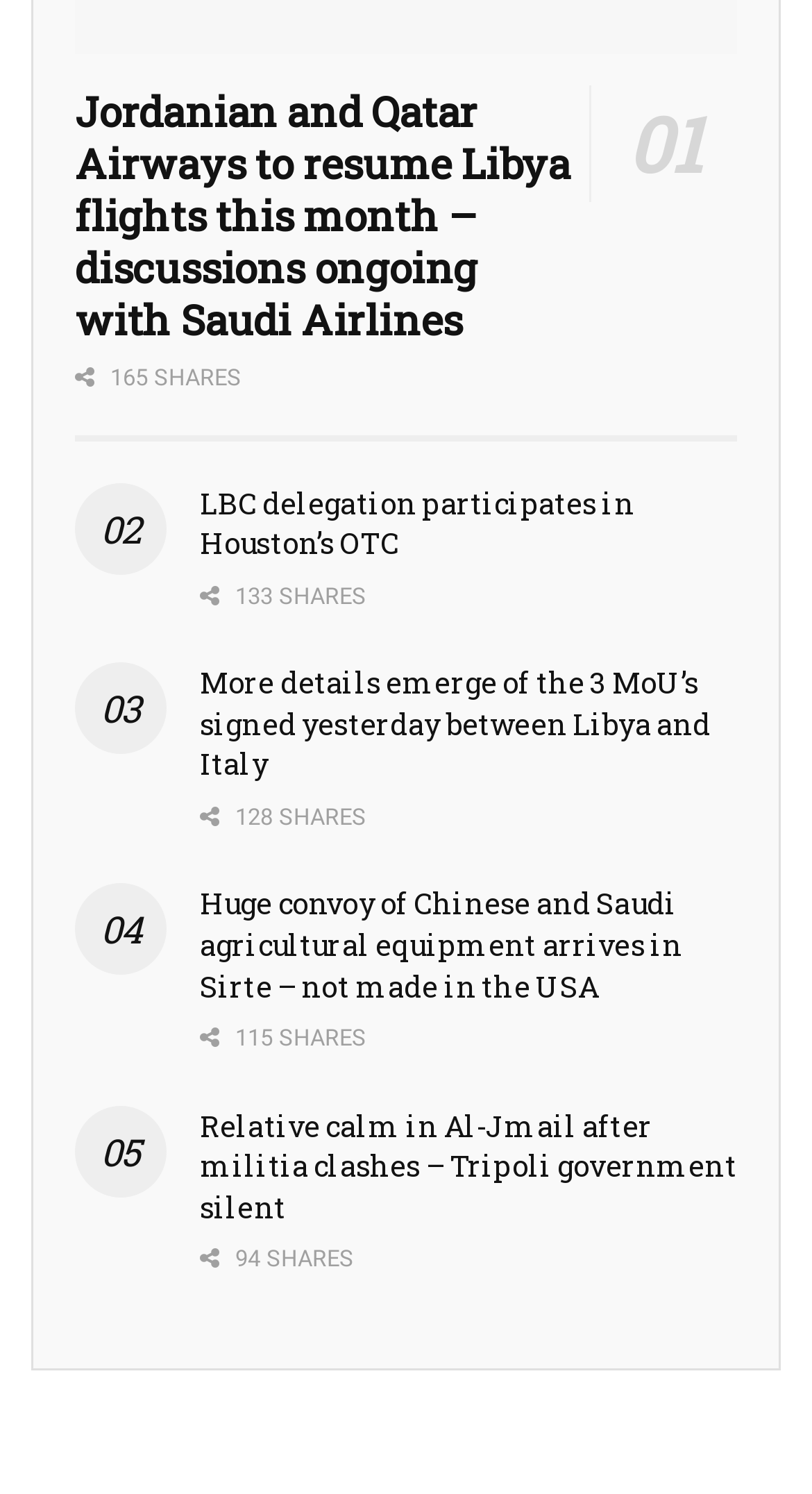How many news articles are on this page?
Using the image, provide a concise answer in one word or a short phrase.

5